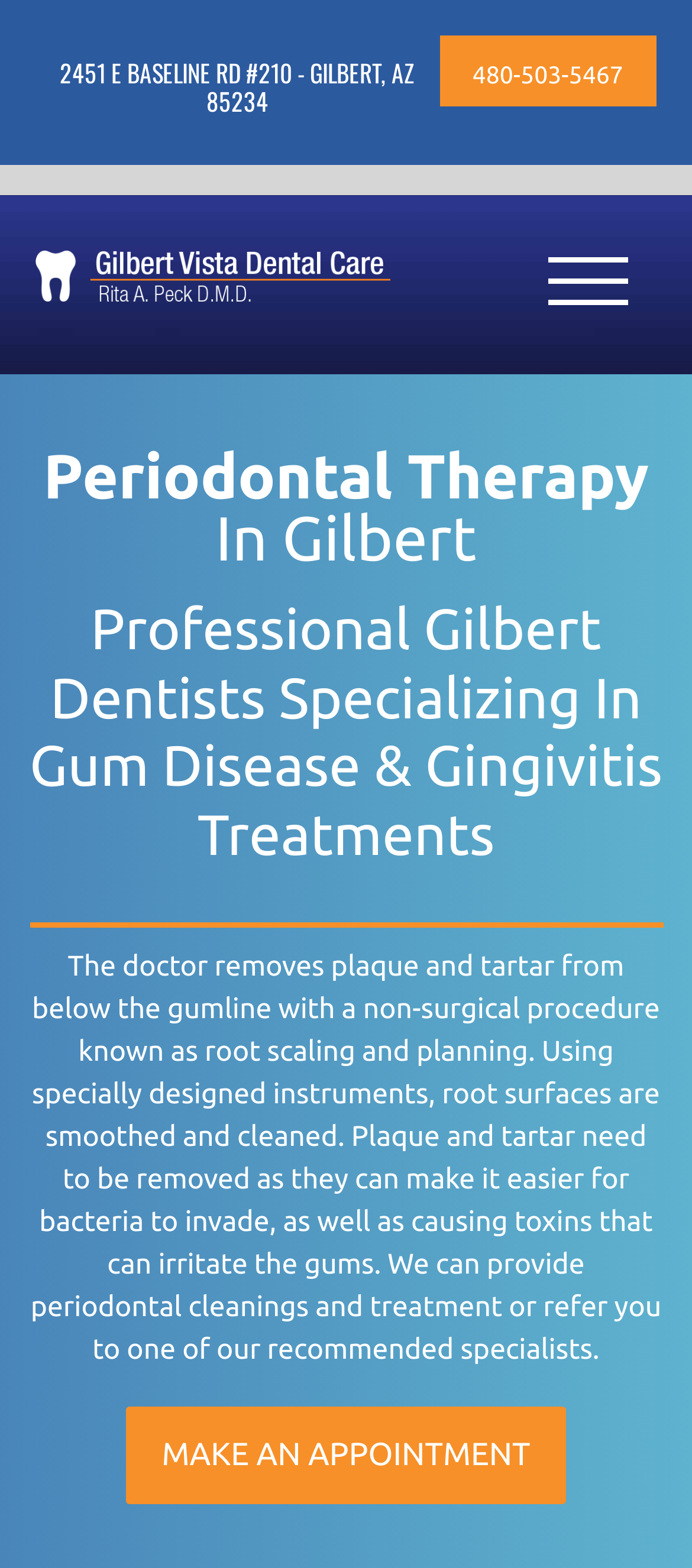Answer the question with a single word or phrase: 
What is the address of Gilbert Vista Dental?

2451 E BASELINE RD #210 - GILBERT, AZ 85234